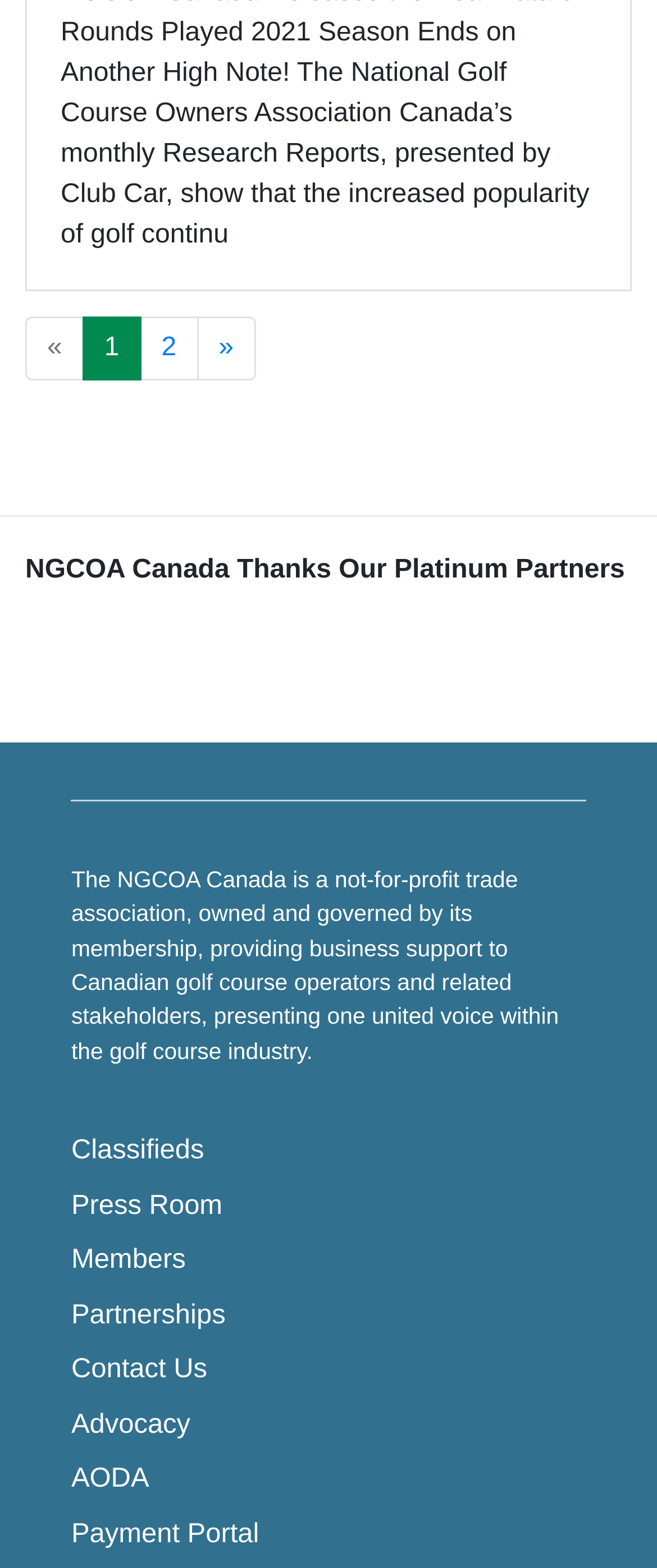What is the orientation of the separator?
Look at the image and answer the question using a single word or phrase.

Horizontal